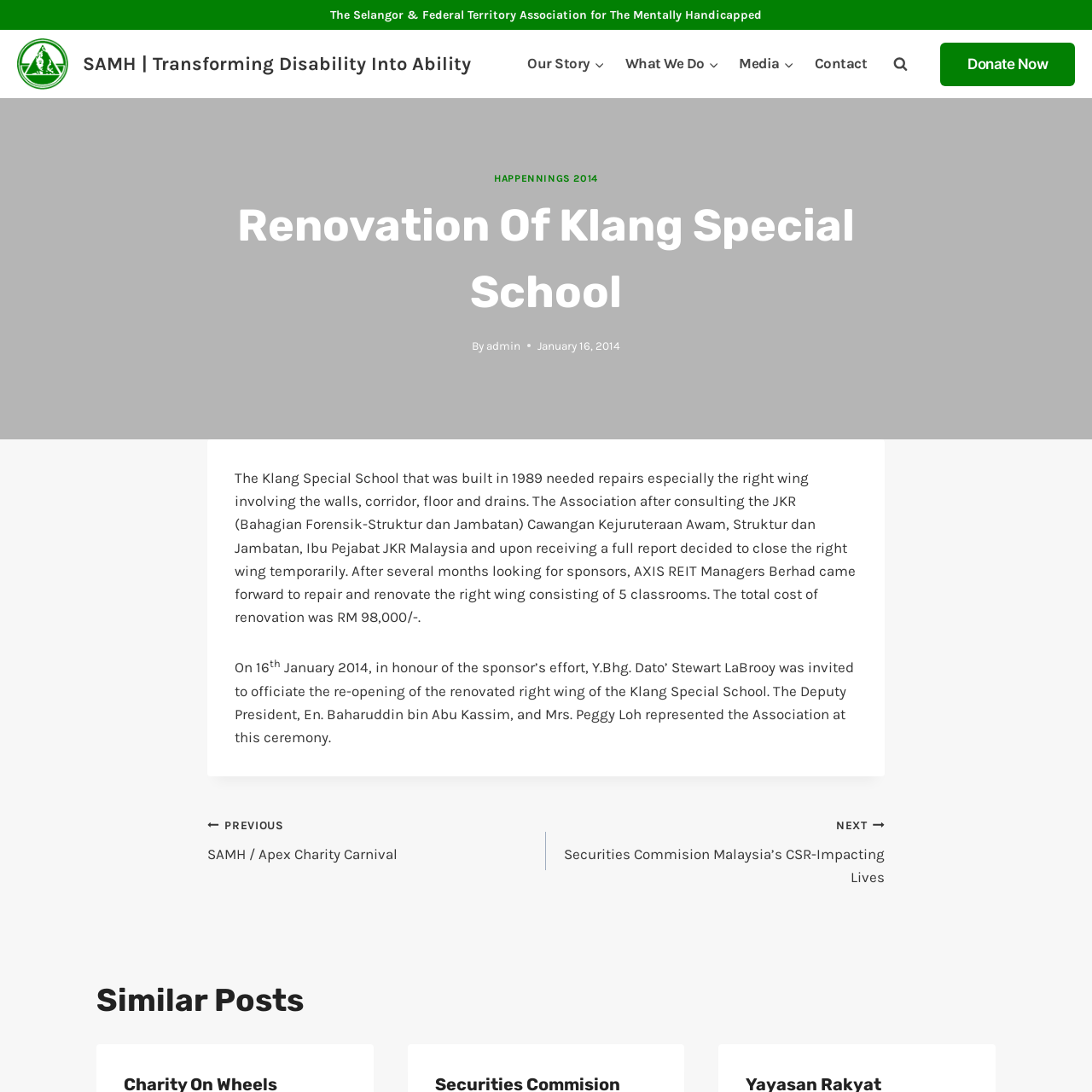Provide a brief response to the question below using a single word or phrase: 
What is the date when the renovation was completed?

January 16, 2014